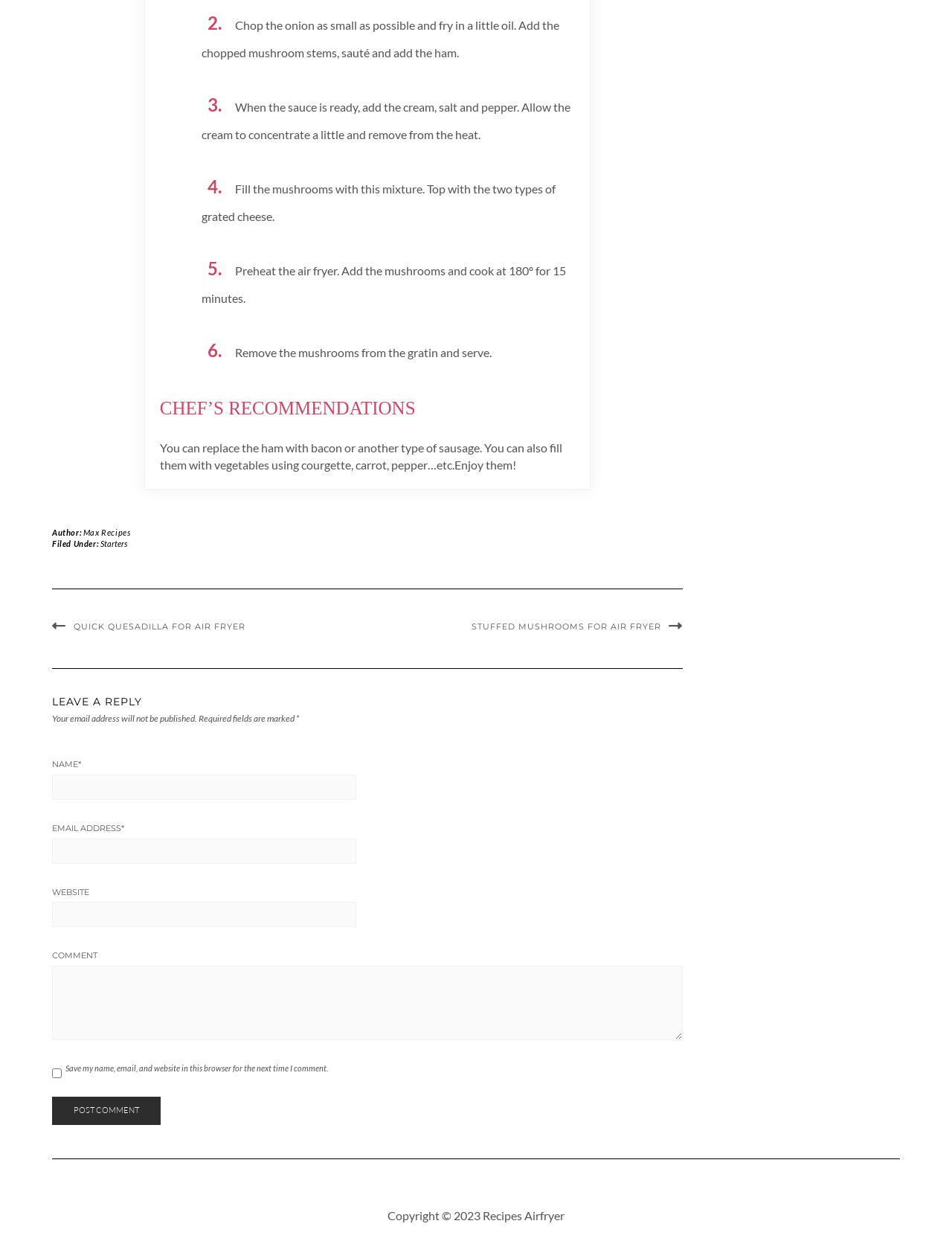What is the copyright year of the Recipes Airfryer website?
Use the screenshot to answer the question with a single word or phrase.

2023